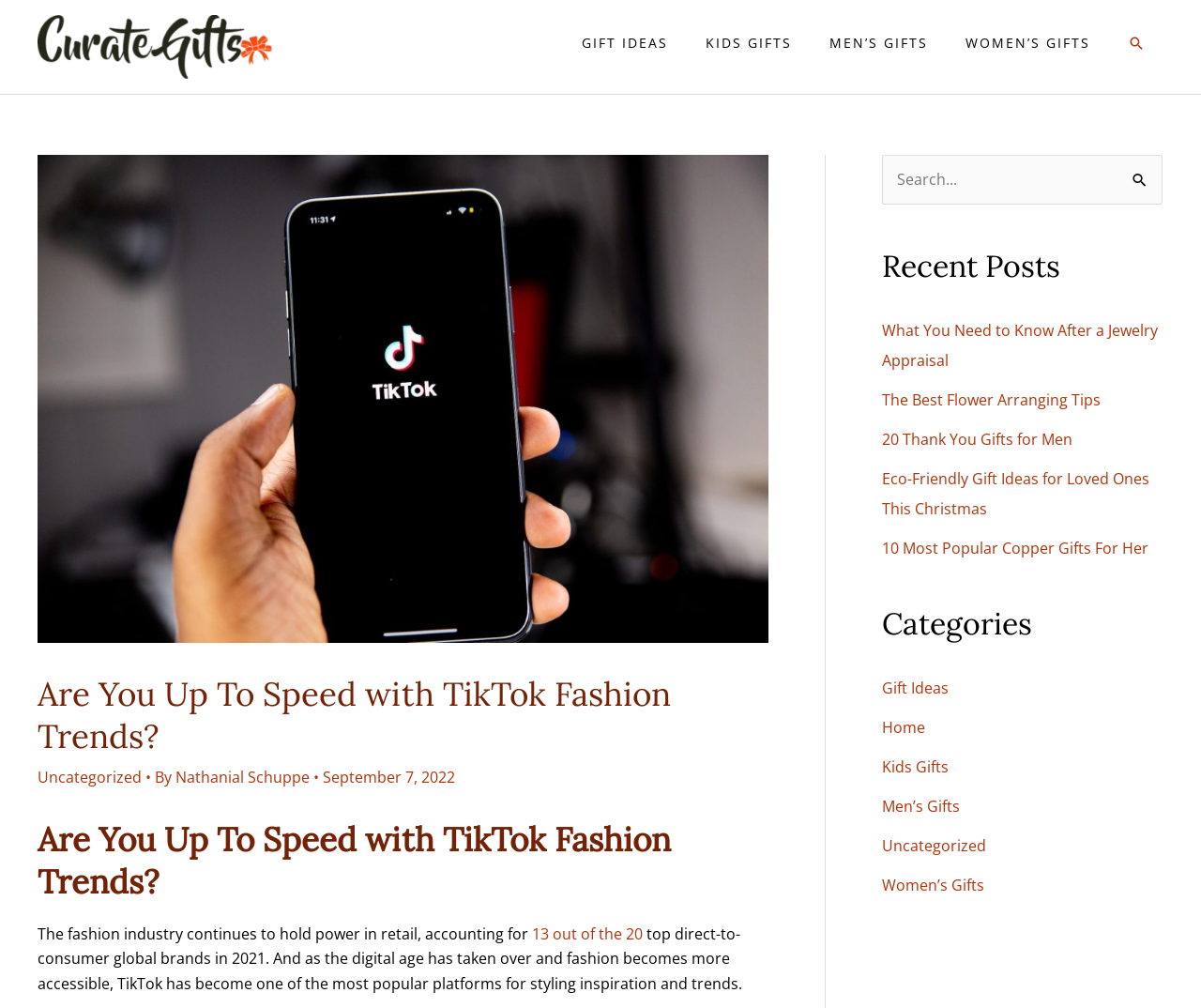How many categories are listed in the 'Categories' section?
Using the image as a reference, deliver a detailed and thorough answer to the question.

The 'Categories' section lists six categories: 'Gift Ideas', 'Home', 'Kids Gifts', 'Men’s Gifts', 'Uncategorized', and 'Women’s Gifts', which can be counted by examining the links in the section.